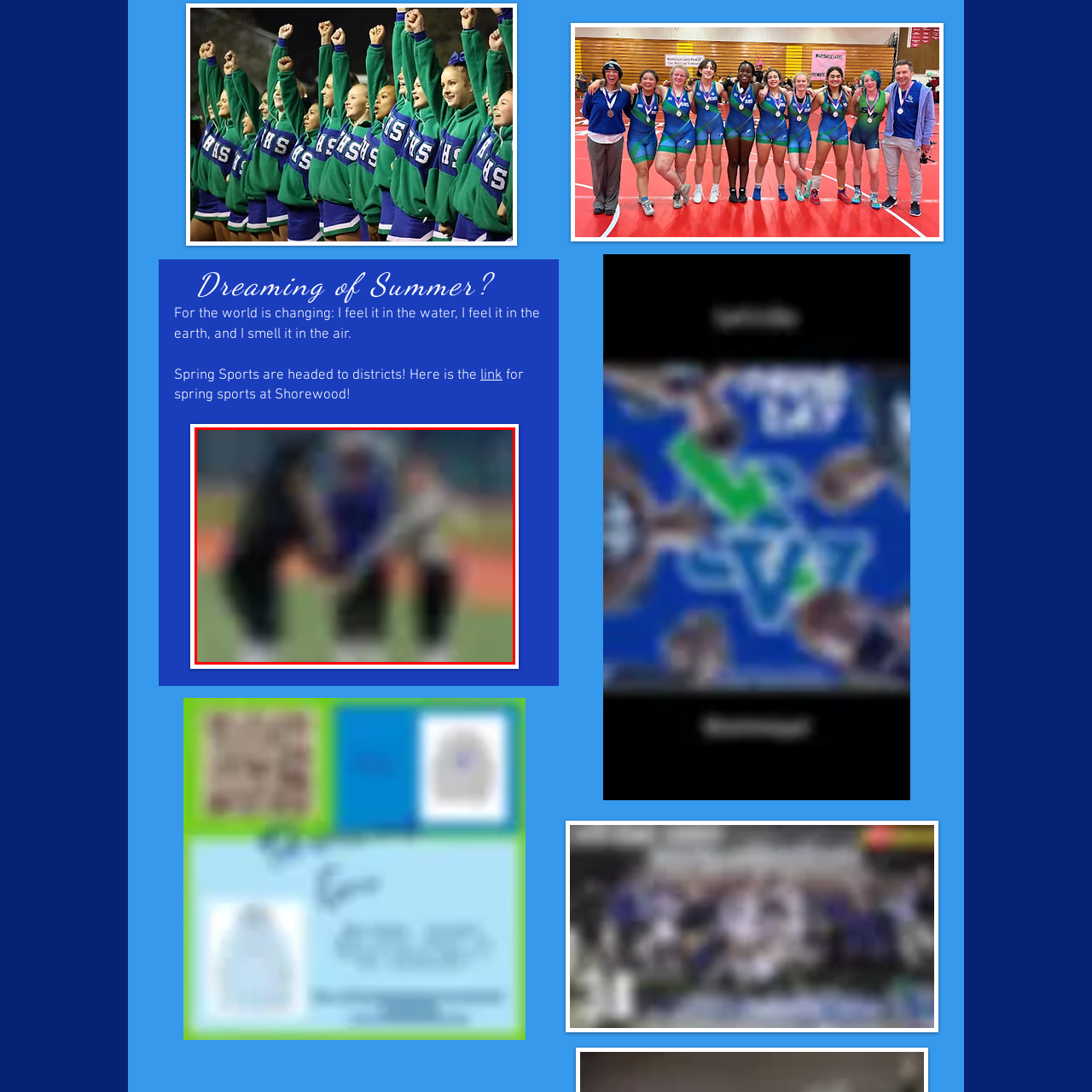Please review the portion of the image contained within the red boundary and provide a detailed answer to the subsequent question, referencing the image: How many individuals are engaged in the activity?

The caption clearly mentions that three individuals are engaged in an activity that reflects teamwork and coordination, suggesting that there are three people involved in the scene.